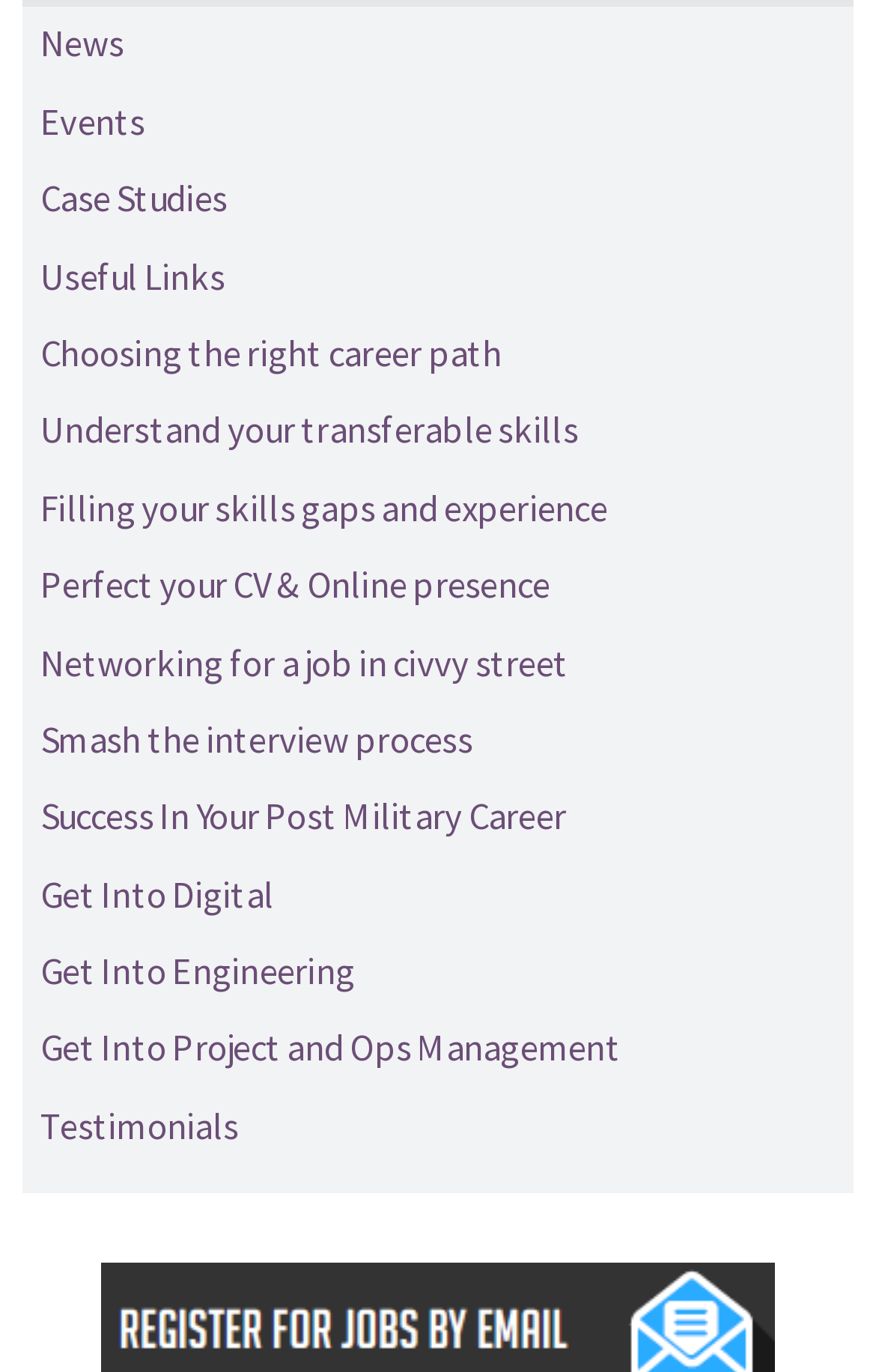Answer the question briefly using a single word or phrase: 
How many links are there on the webpage?

19